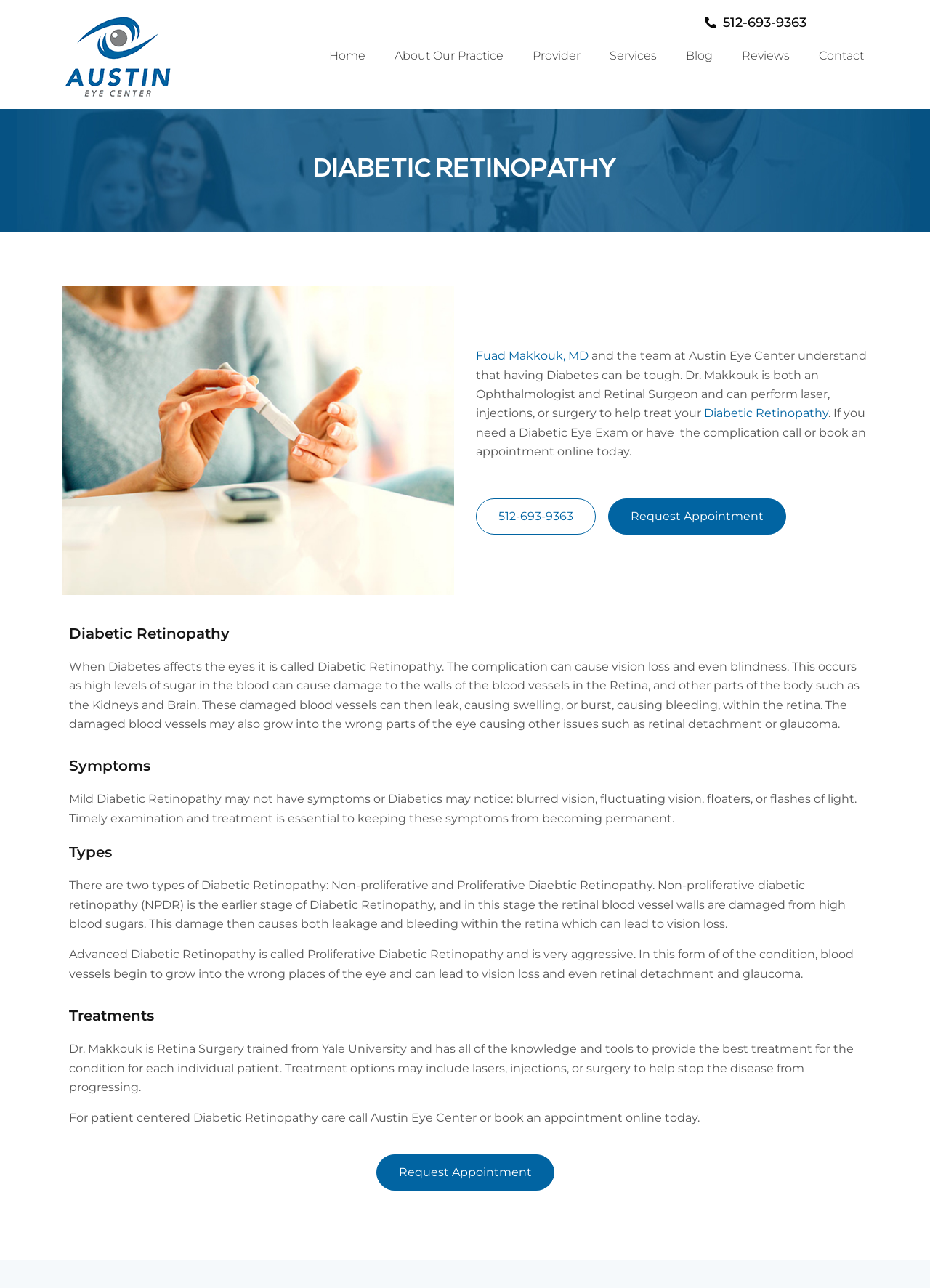What is the main complication of Diabetes mentioned on the webpage?
Please provide a single word or phrase as the answer based on the screenshot.

Diabetic Retinopathy